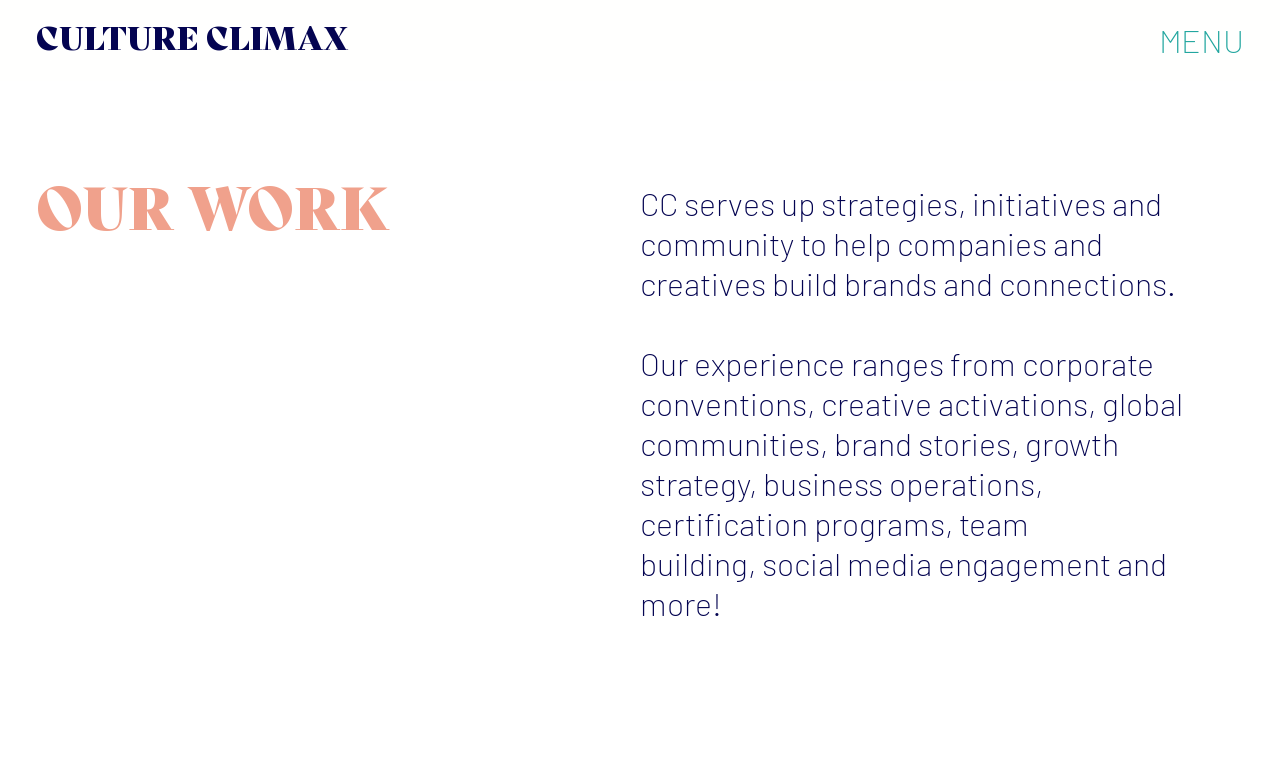Provide the bounding box coordinates of the UI element that matches the description: "CULTURE CLIMAX".

[0.028, 0.026, 0.272, 0.074]